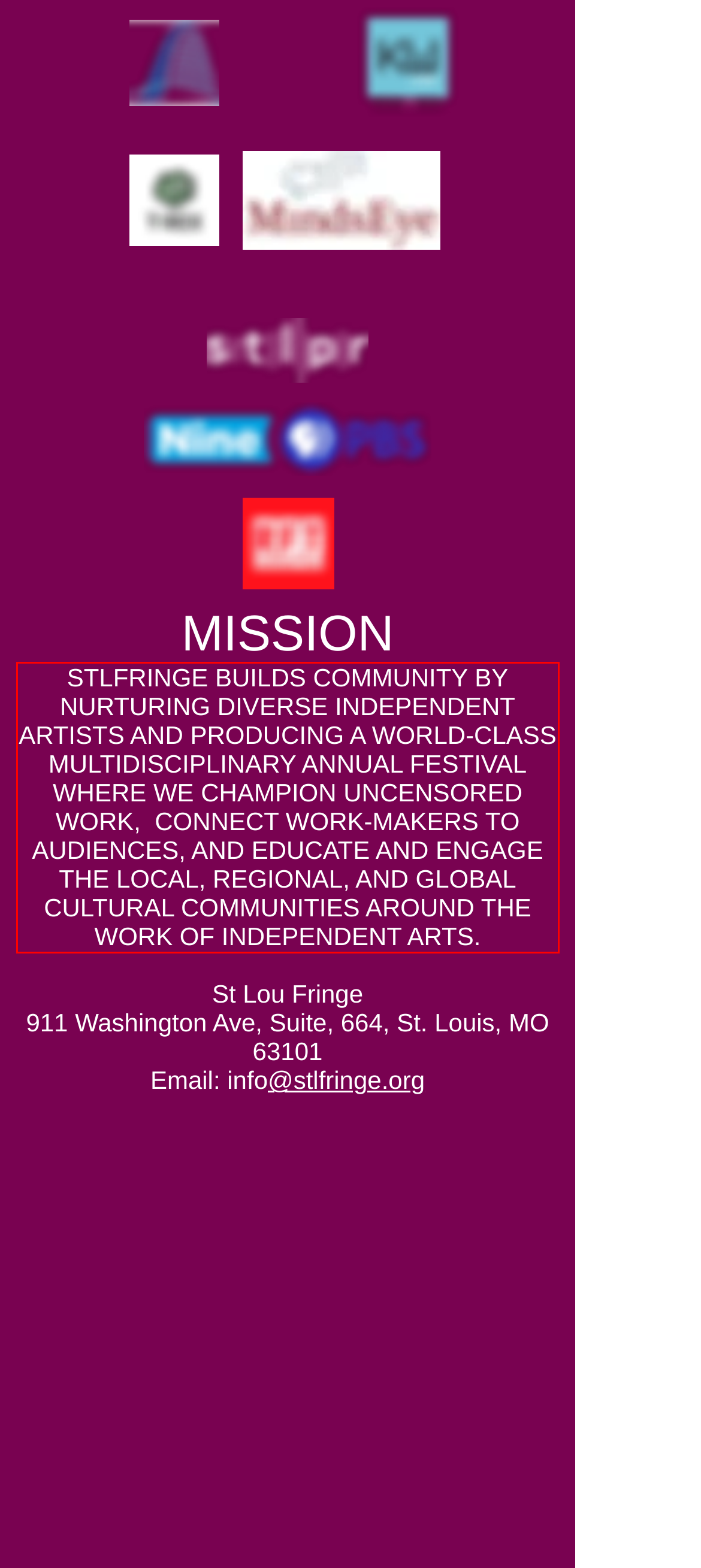Using the provided webpage screenshot, recognize the text content in the area marked by the red bounding box.

STLFRINGE BUILDS COMMUNITY BY NURTURING DIVERSE INDEPENDENT ARTISTS AND PRODUCING A WORLD-CLASS MULTIDISCIPLINARY ANNUAL FESTIVAL WHERE WE CHAMPION UNCENSORED WORK, CONNECT WORK-MAKERS TO AUDIENCES, AND EDUCATE AND ENGAGE THE LOCAL, REGIONAL, AND GLOBAL CULTURAL COMMUNITIES AROUND THE WORK OF INDEPENDENT ARTS.